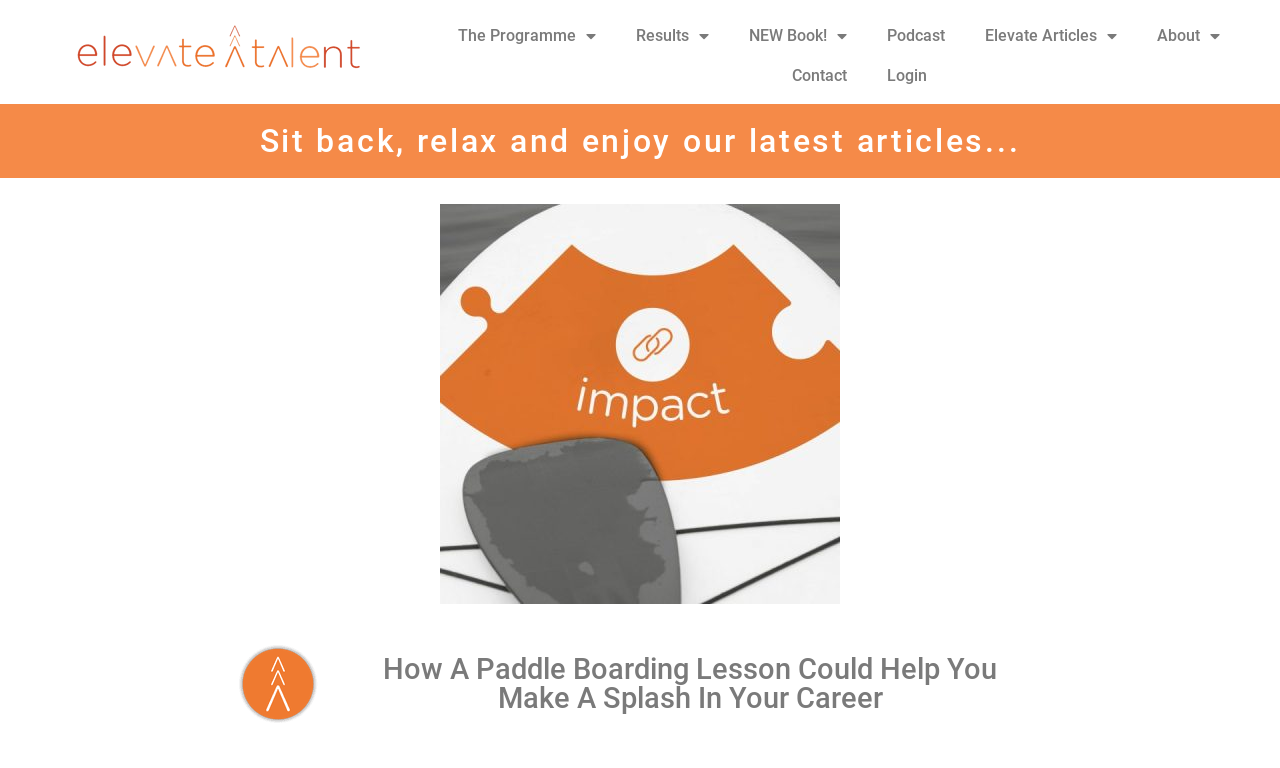Respond to the question below with a concise word or phrase:
What is the position of the 'Contact' link?

Below the top navigation bar